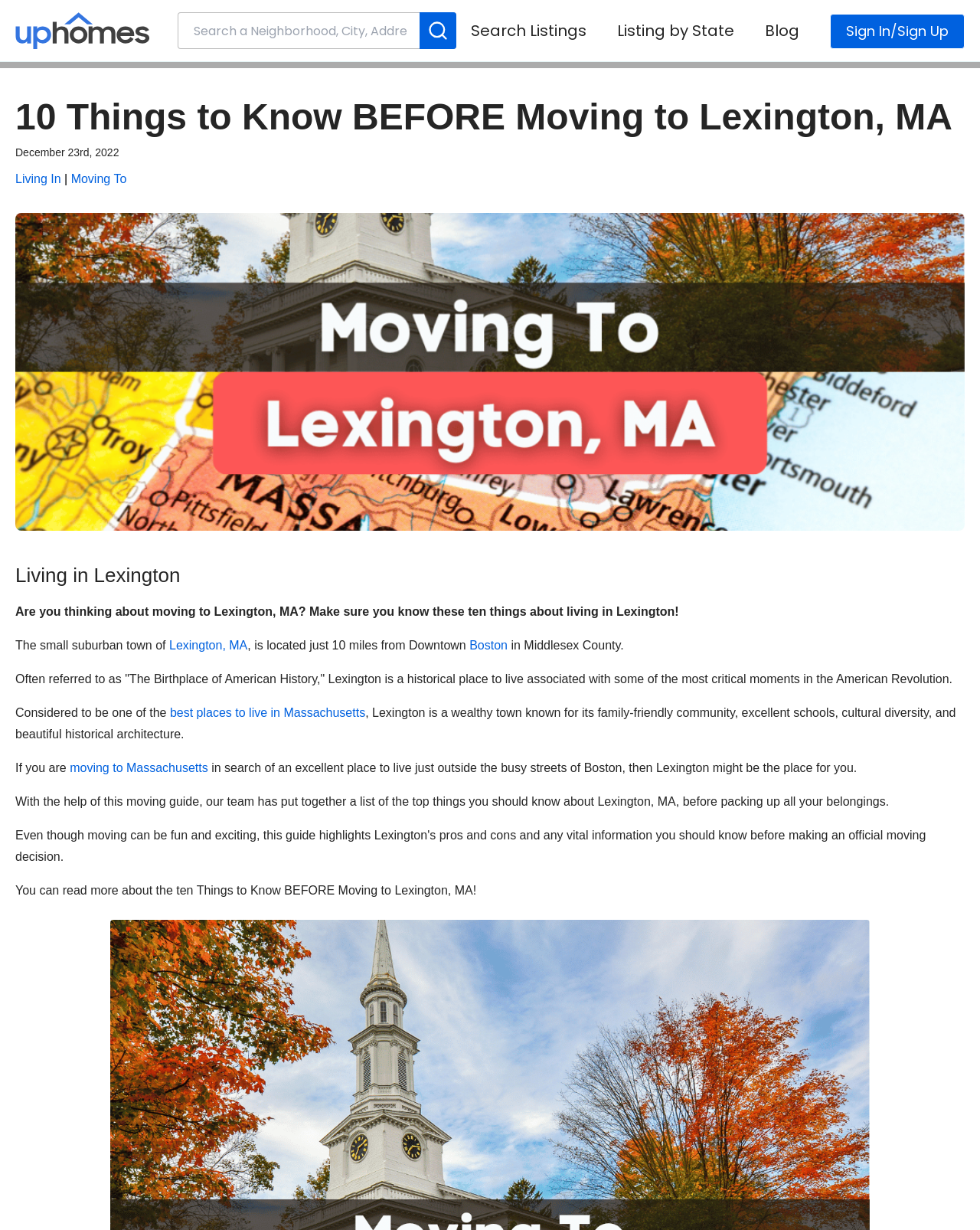Find and provide the bounding box coordinates for the UI element described with: "Listing by State".

[0.63, 0.016, 0.749, 0.034]